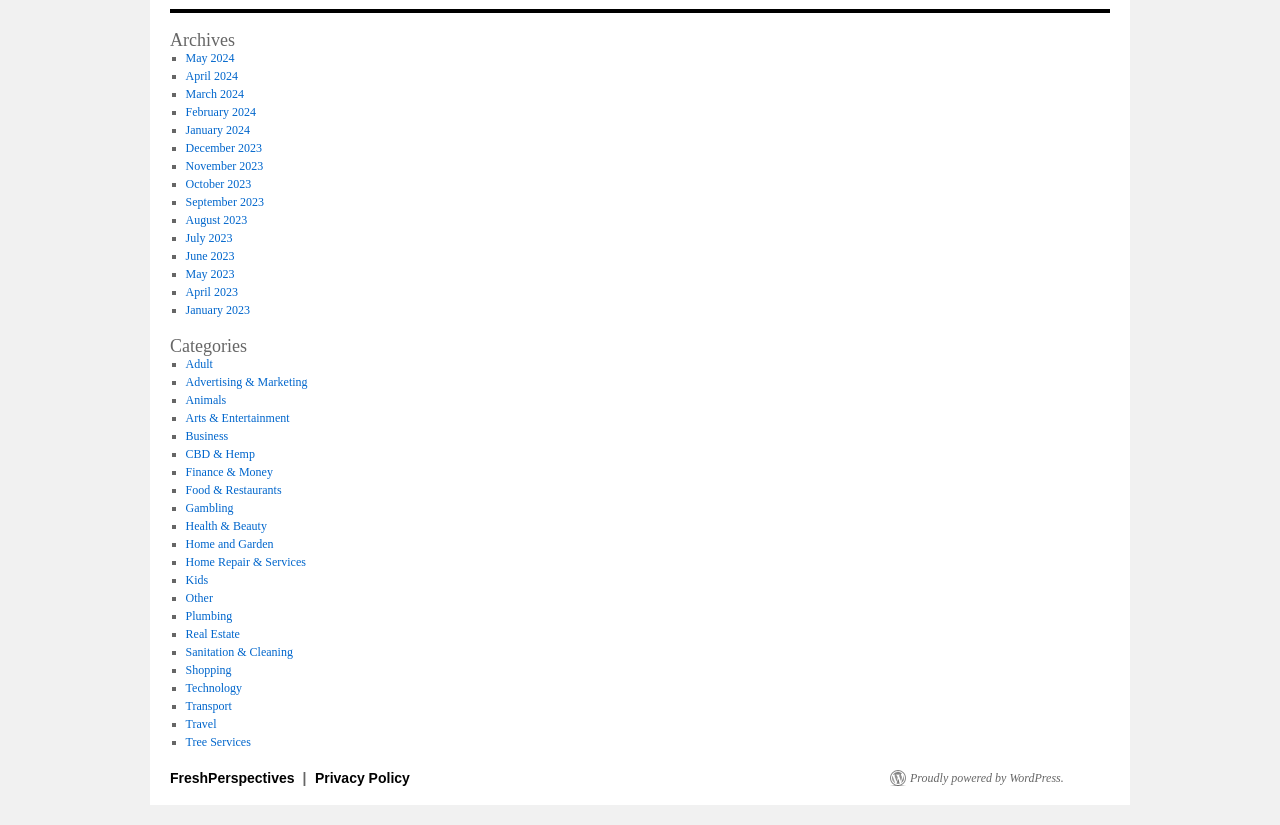Please give a one-word or short phrase response to the following question: 
How many categories are there?

26